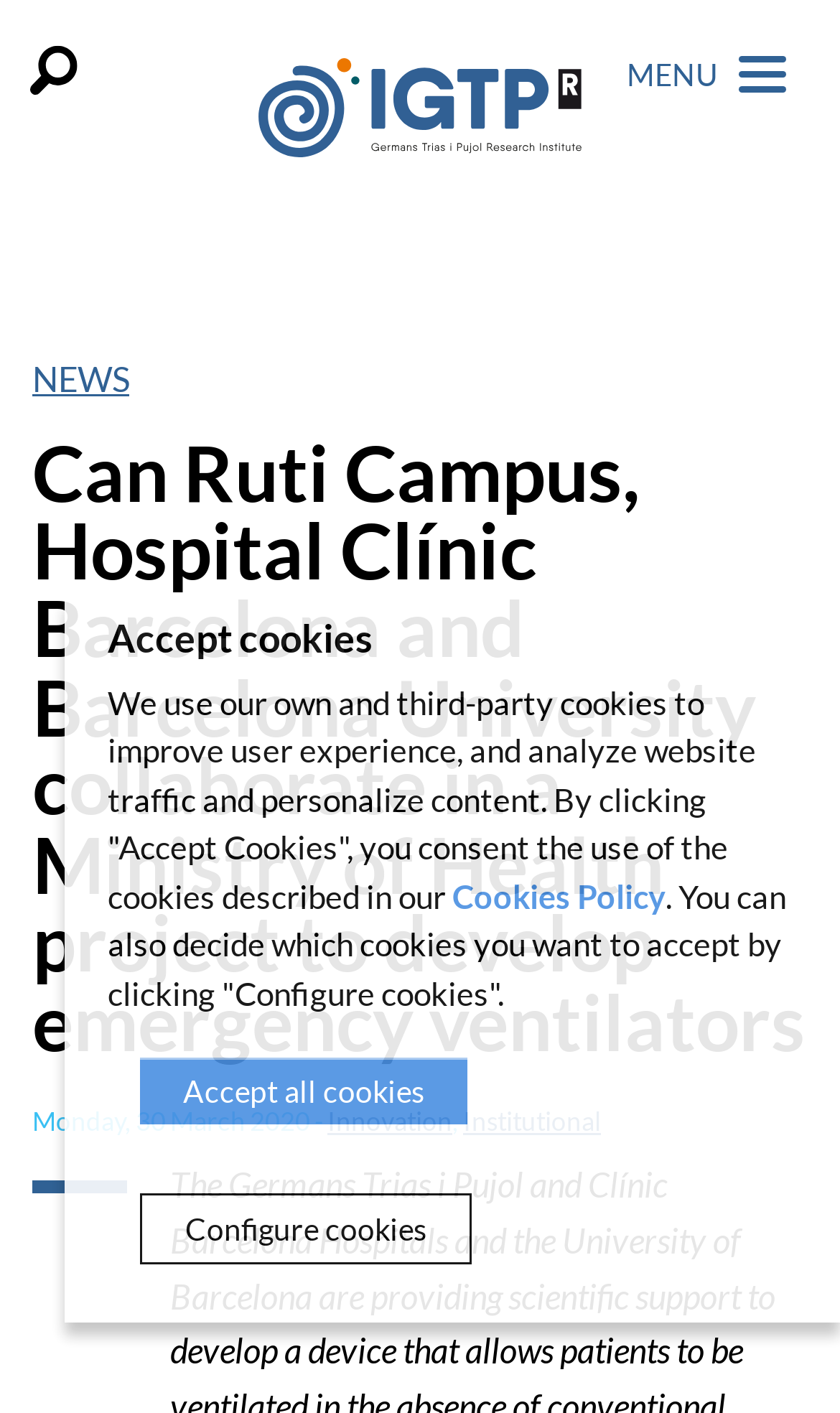Identify the bounding box coordinates for the element you need to click to achieve the following task: "Go to NEWS page". The coordinates must be four float values ranging from 0 to 1, formatted as [left, top, right, bottom].

[0.038, 0.253, 0.154, 0.282]